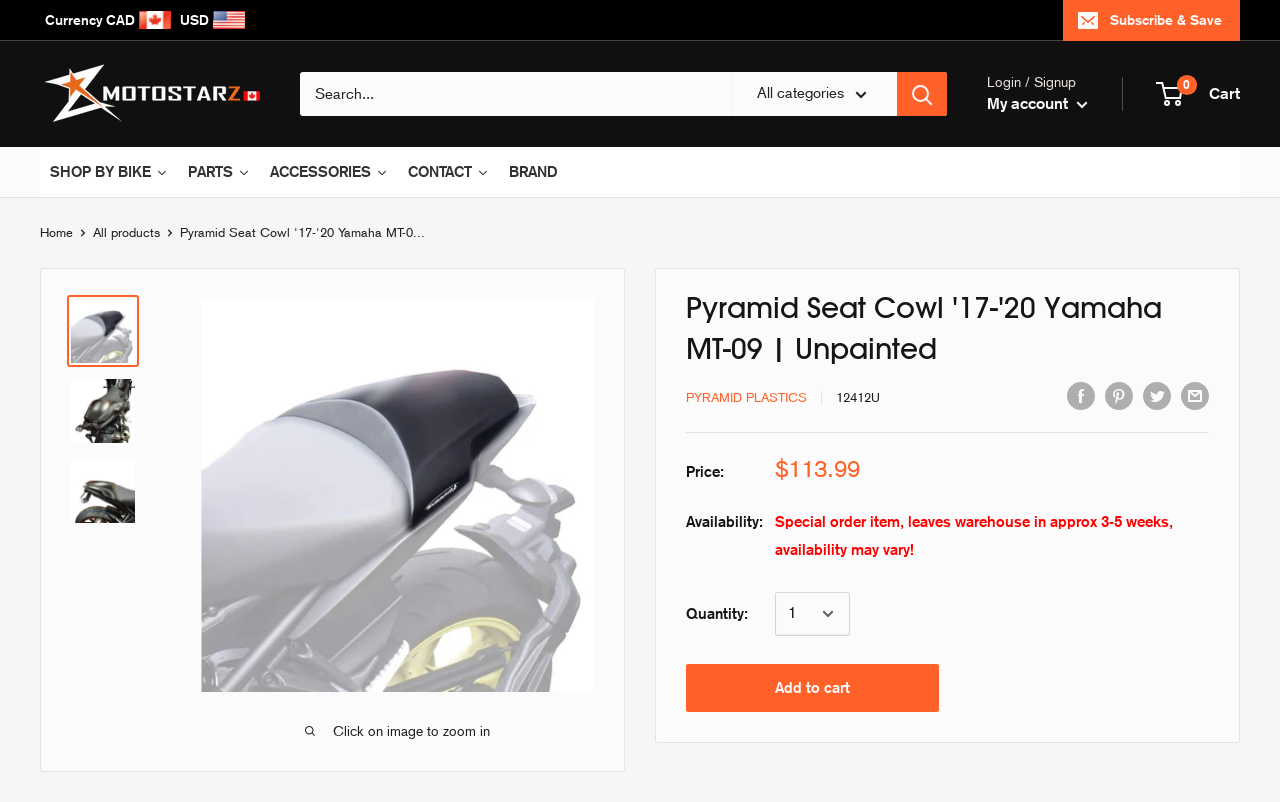Identify the bounding box coordinates of the element that should be clicked to fulfill this task: "Search for products". The coordinates should be provided as four float numbers between 0 and 1, i.e., [left, top, right, bottom].

[0.701, 0.09, 0.74, 0.145]